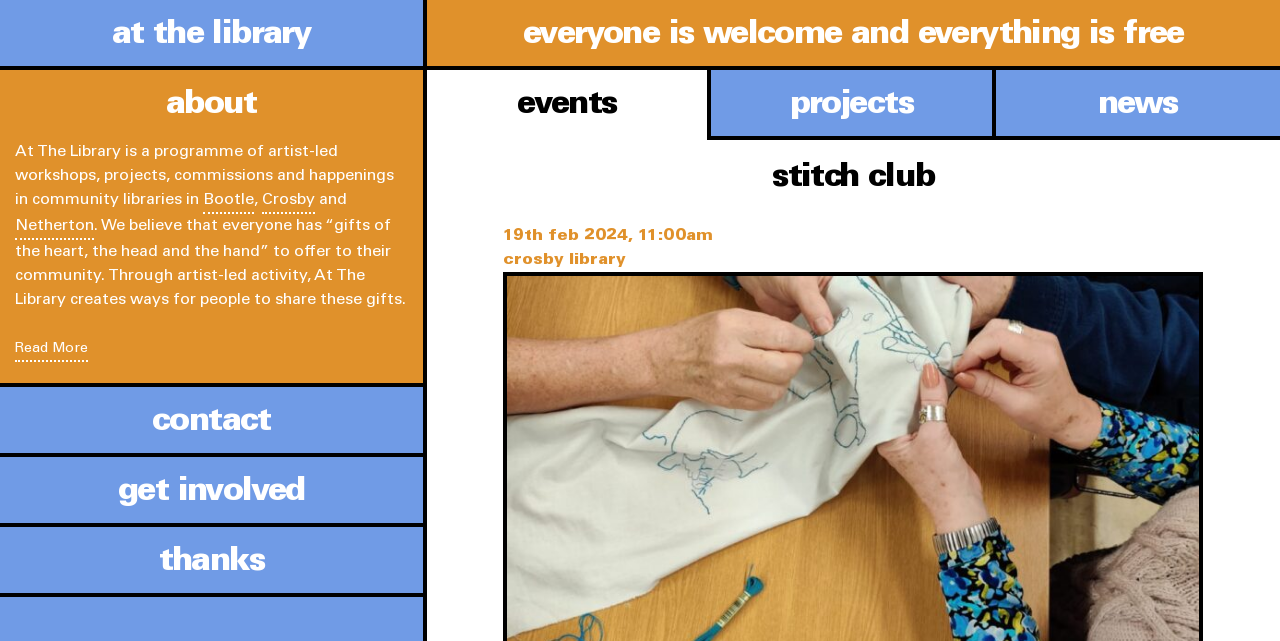How many libraries are listed as contact points?
Could you please answer the question thoroughly and with as much detail as possible?

I found the answer by looking at the contact section, where I saw two libraries listed: Bootle Library and Crosby Library.